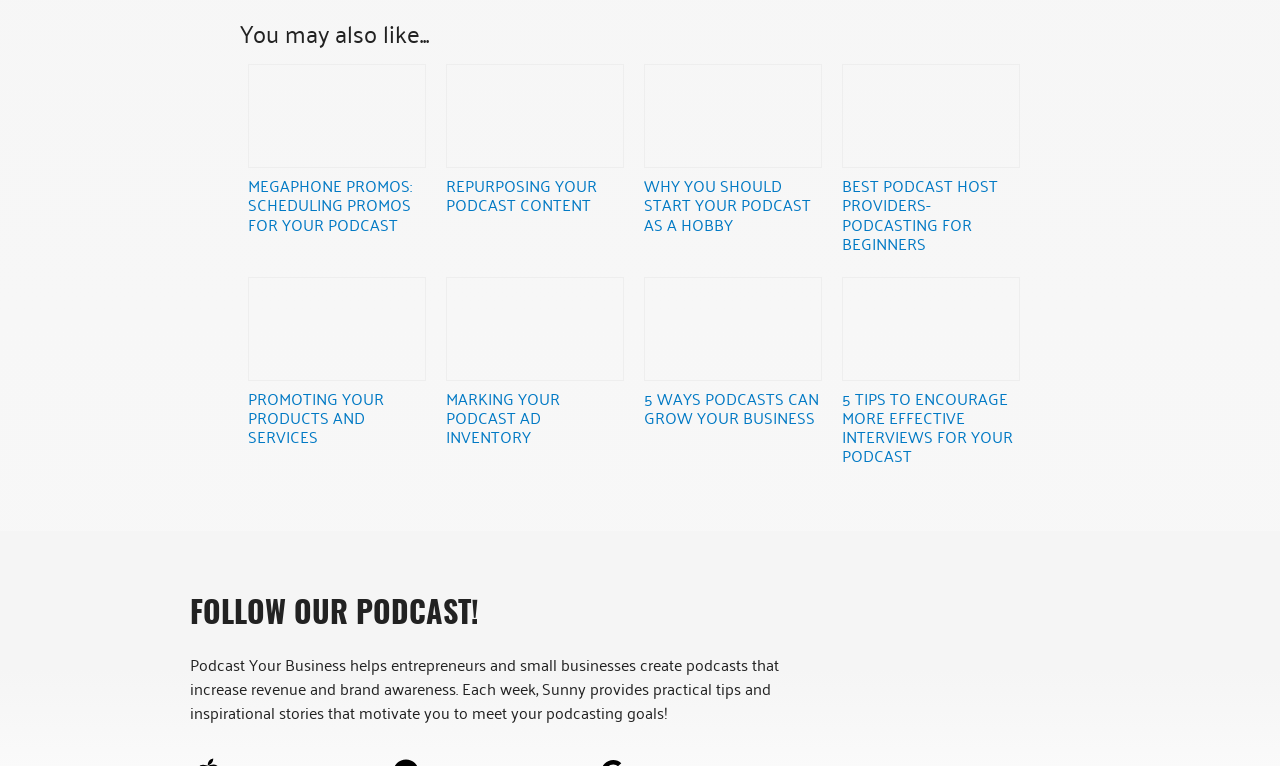Can you find the bounding box coordinates for the element to click on to achieve the instruction: "Click on '5 TIPS TO ENCOURAGE MORE EFFECTIVE INTERVIEWS FOR YOUR PODCAST'"?

[0.658, 0.47, 0.797, 0.506]